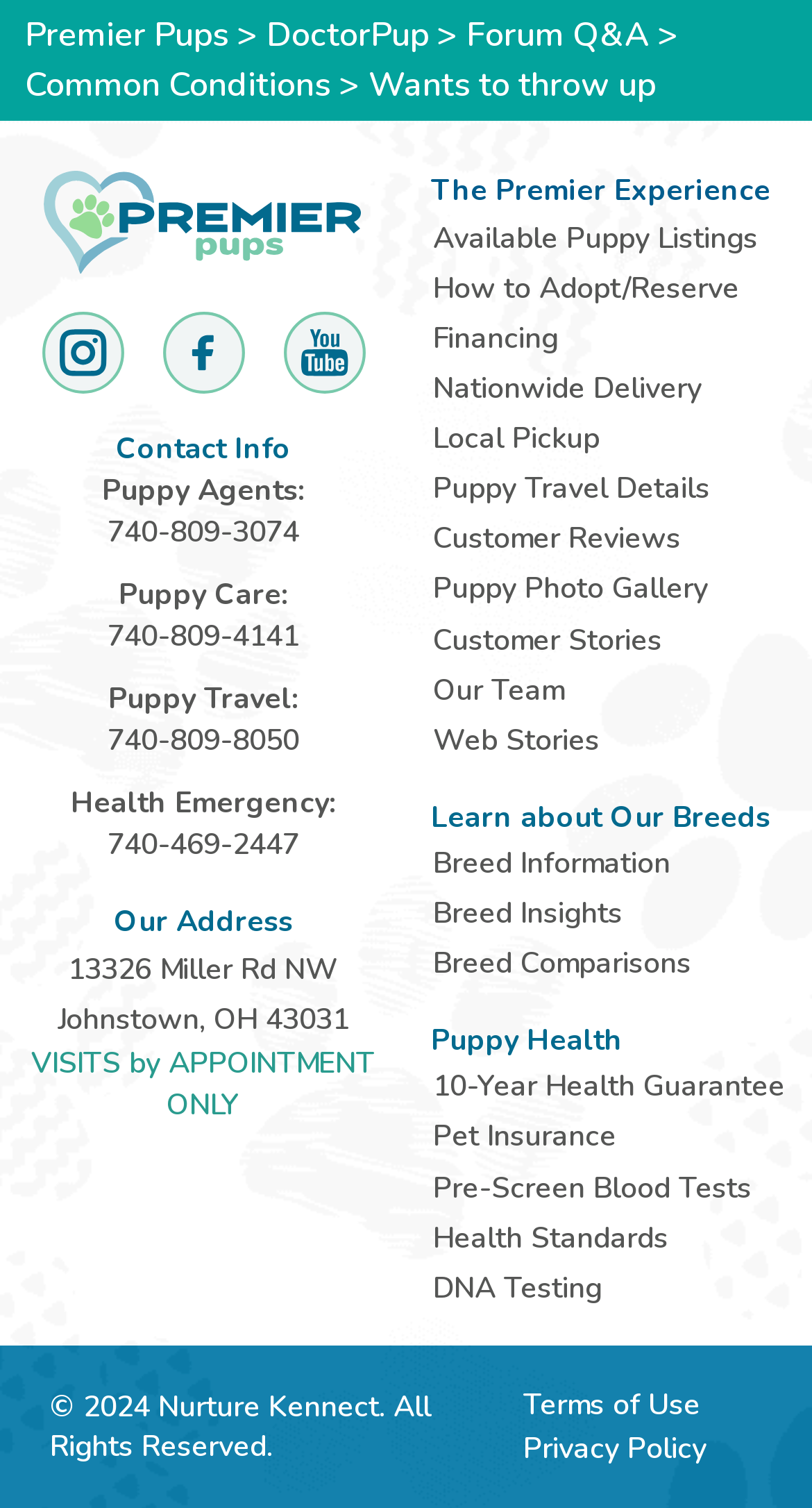Please find the bounding box coordinates for the clickable element needed to perform this instruction: "View Available Puppy Listings".

[0.531, 0.143, 0.969, 0.173]